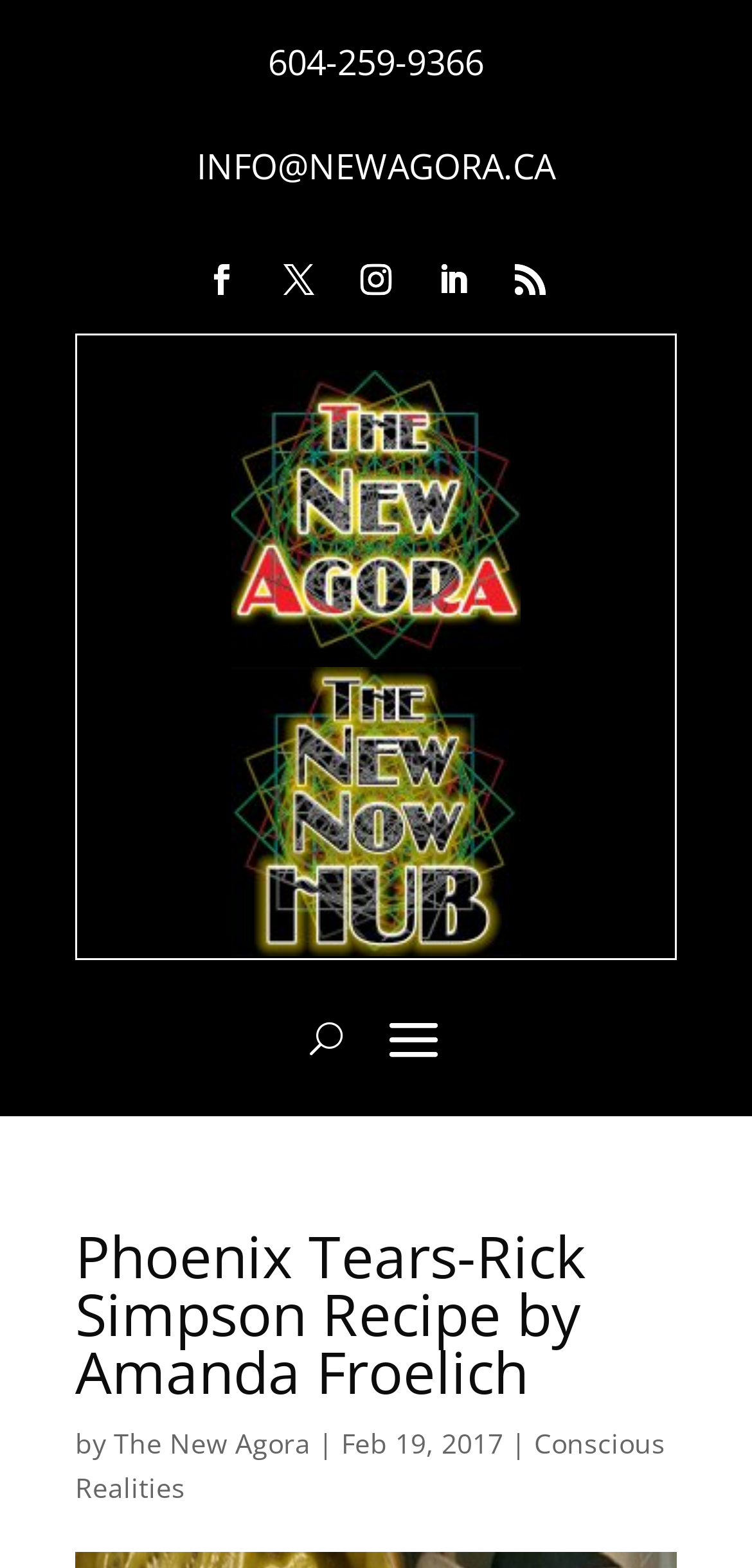Give the bounding box coordinates for this UI element: "Conscious Realities". The coordinates should be four float numbers between 0 and 1, arranged as [left, top, right, bottom].

[0.1, 0.908, 0.885, 0.961]